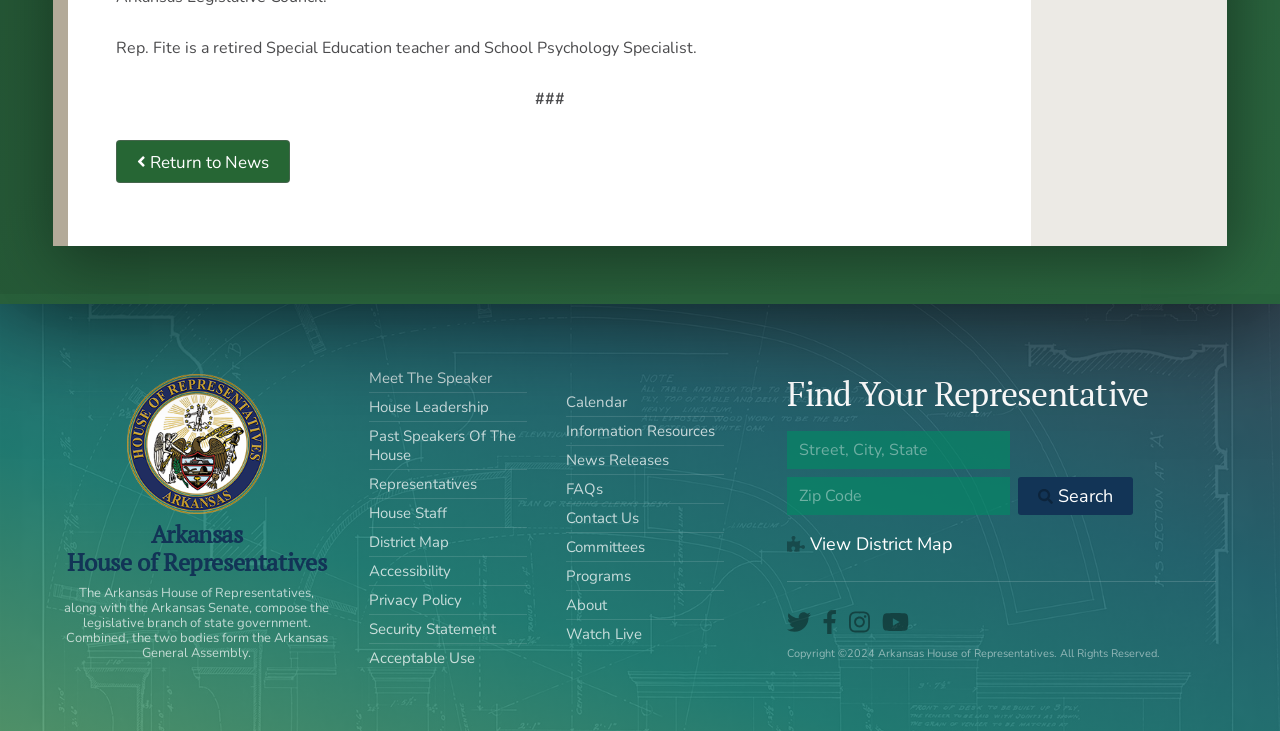Observe the image and answer the following question in detail: What is the purpose of the 'View District Map' link?

The 'View District Map' link is located near the 'Find Your Representative' section, suggesting that it is related to finding a representative by district, and clicking on it would likely display a map of the districts.